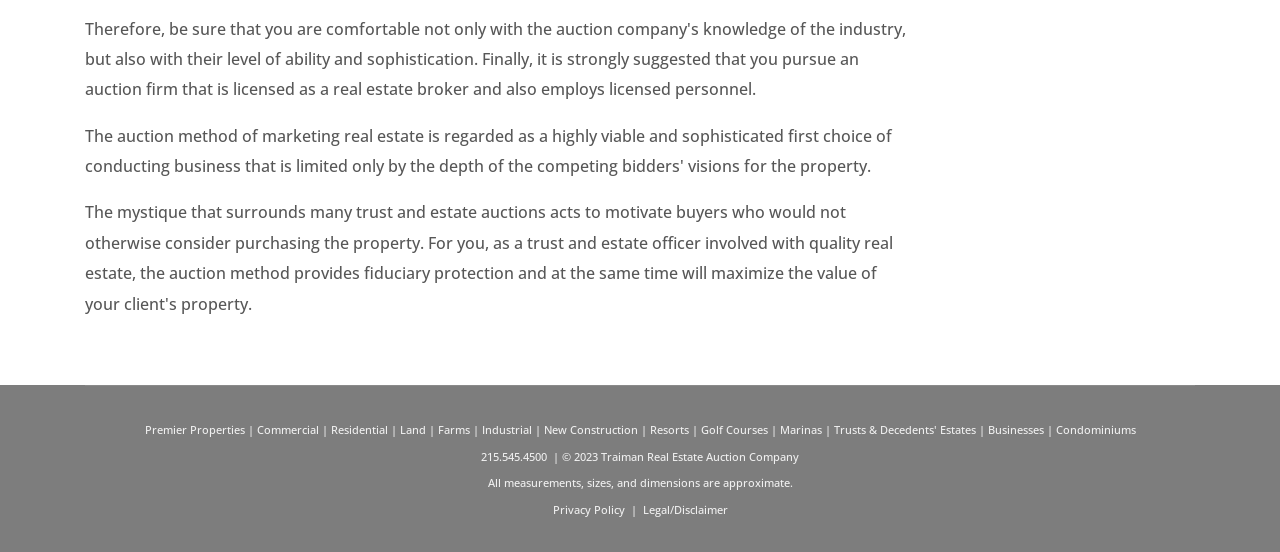Locate the bounding box of the UI element based on this description: "Legal/Disclaimer". Provide four float numbers between 0 and 1 as [left, top, right, bottom].

[0.502, 0.911, 0.568, 0.936]